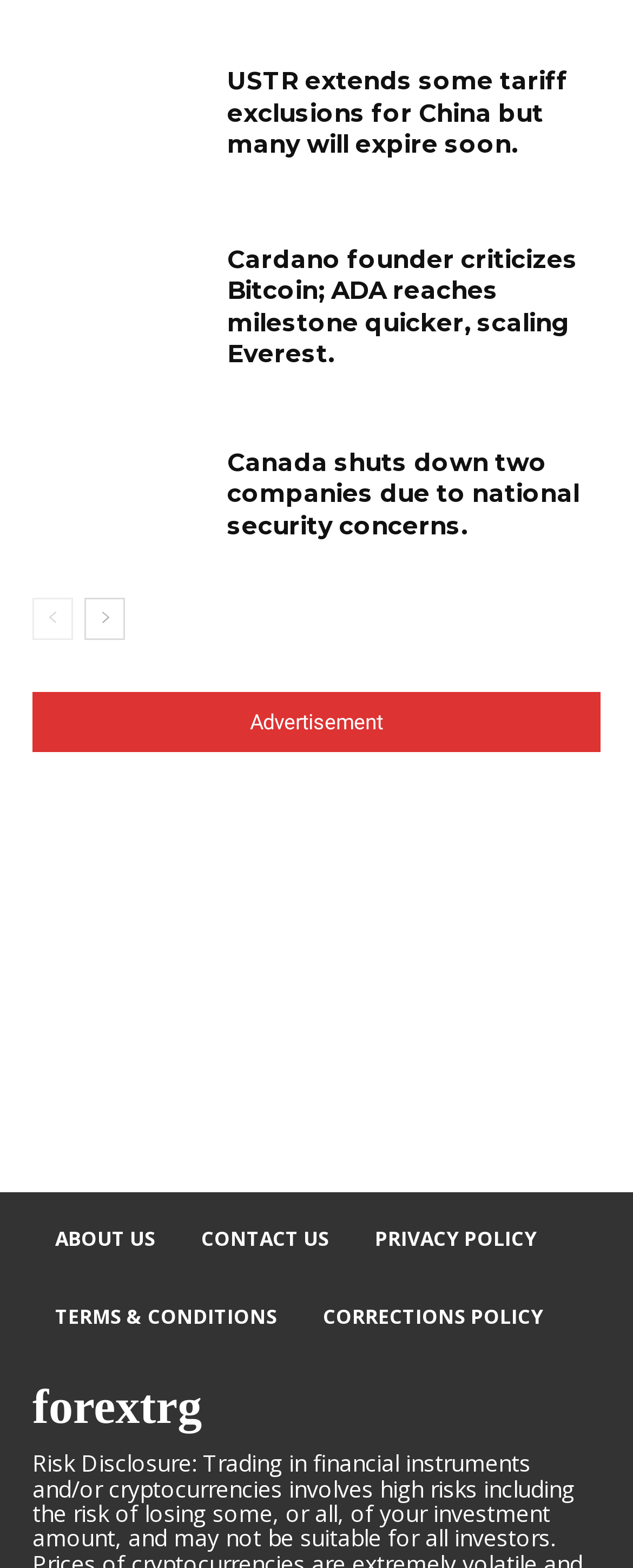Find the bounding box coordinates of the clickable region needed to perform the following instruction: "Learn about the website's privacy policy". The coordinates should be provided as four float numbers between 0 and 1, i.e., [left, top, right, bottom].

[0.556, 0.766, 0.885, 0.816]